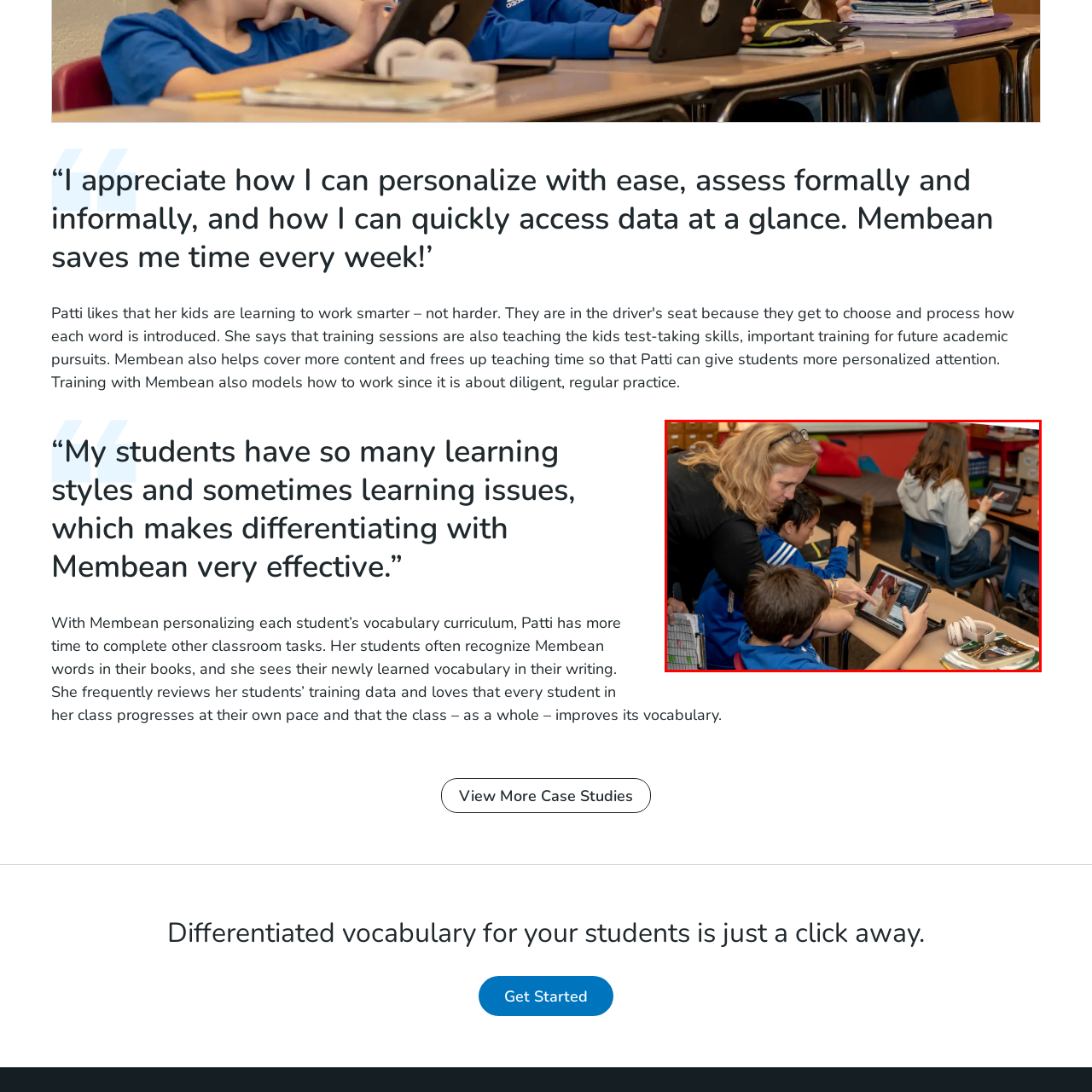Is the classroom environment dynamic?
Pay attention to the image part enclosed by the red bounding box and answer the question using a single word or a short phrase.

Yes